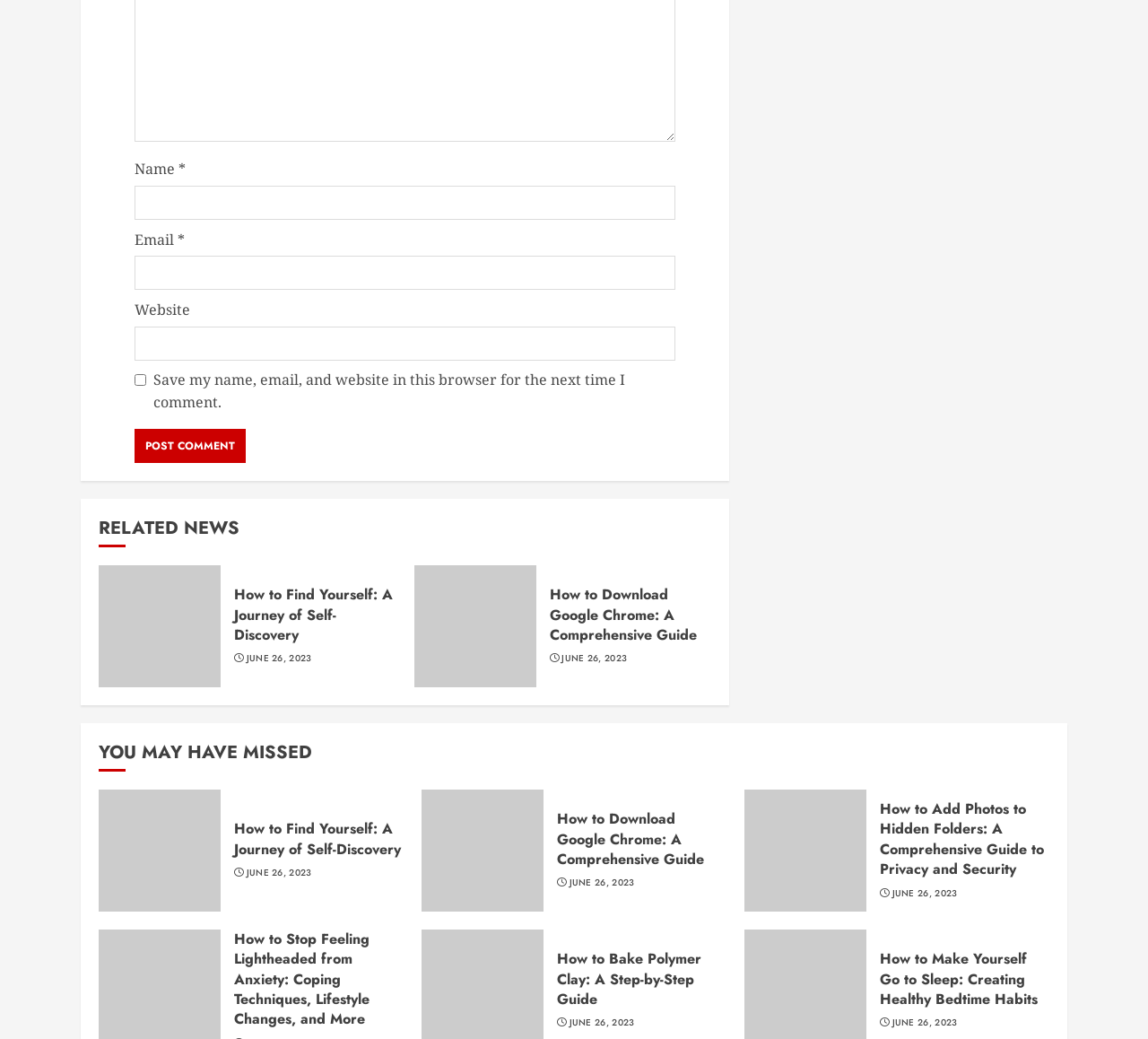Answer with a single word or phrase: 
What is the purpose of the checkbox?

Save comment info